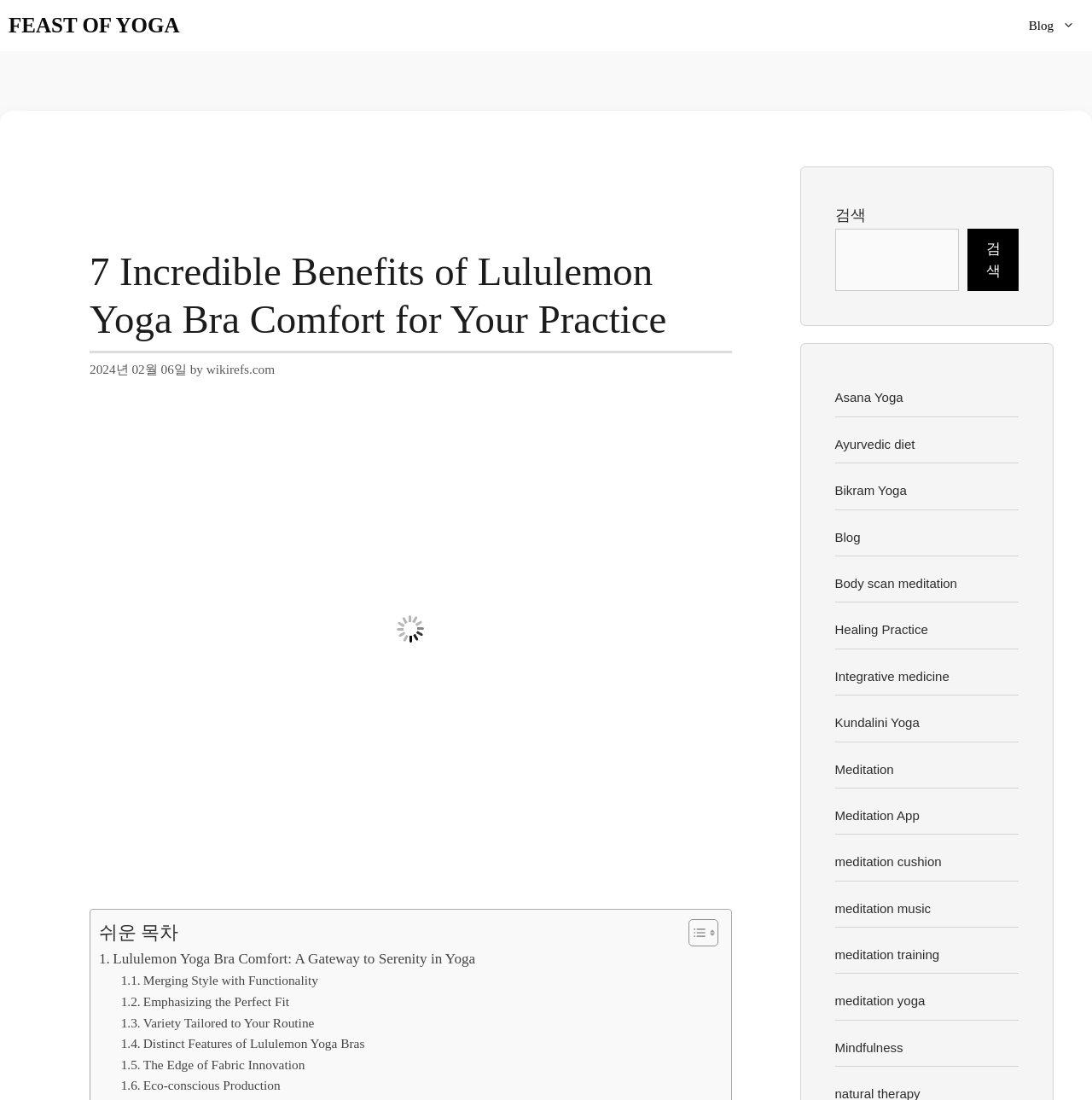Construct a comprehensive description capturing every detail on the webpage.

This webpage is about the benefits of Lululemon Yoga Bra Comfort, with a focus on its support and style for yogis. At the top, there is a navigation bar with links to "FEAST OF YOGA" and "Blog". Below the navigation bar, there is a header section with a title "7 Incredible Benefits of Lululemon Yoga Bra Comfort for Your Practice" and a timestamp "2024년 02월 06일". 

To the right of the header section, there is an image with a caption "The Ultimate Guide to Lululemon Yoga Bras: Unparalleled Comfort and Support for Every Pose". Below the image, there is a table of contents with links to different sections of the article, including "Lululemon Yoga Bra Comfort: A Gateway to Serenity in Yoga", "Merging Style with Functionality", and "Eco-conscious Production". 

On the right side of the page, there is a complementary section with a search bar and several links to related topics, such as "Asana Yoga", "Ayurvedic diet", and "Meditation".